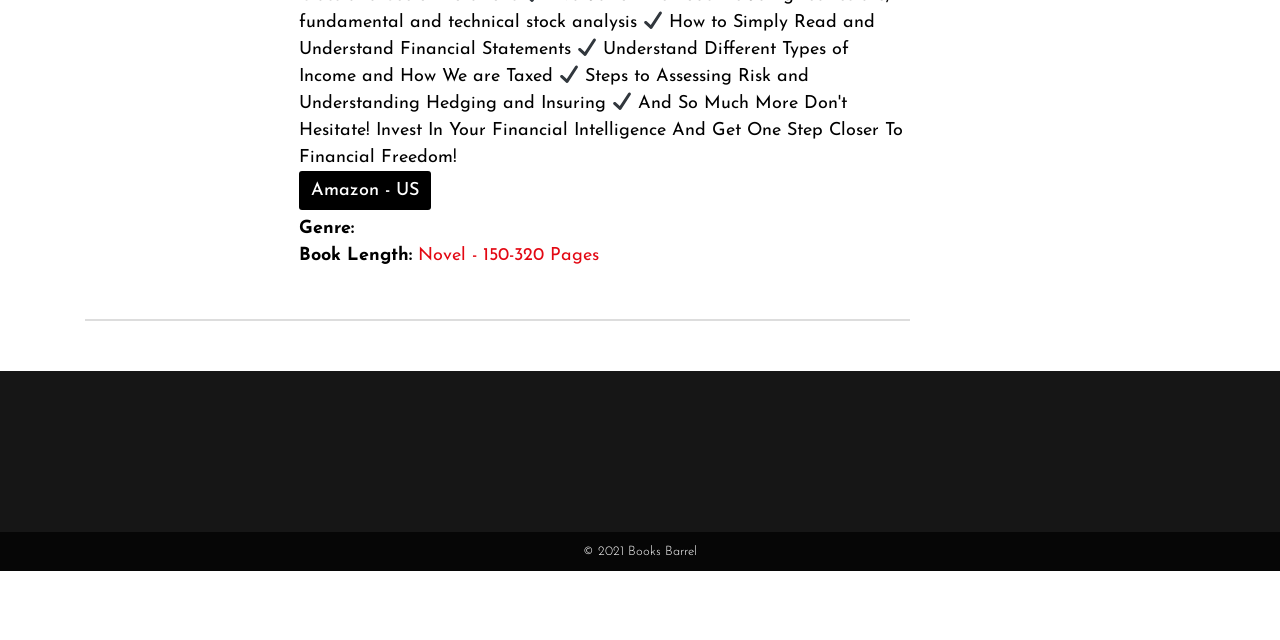Give the bounding box coordinates for the element described by: "Novel - 150-320 Pages".

[0.326, 0.384, 0.468, 0.414]